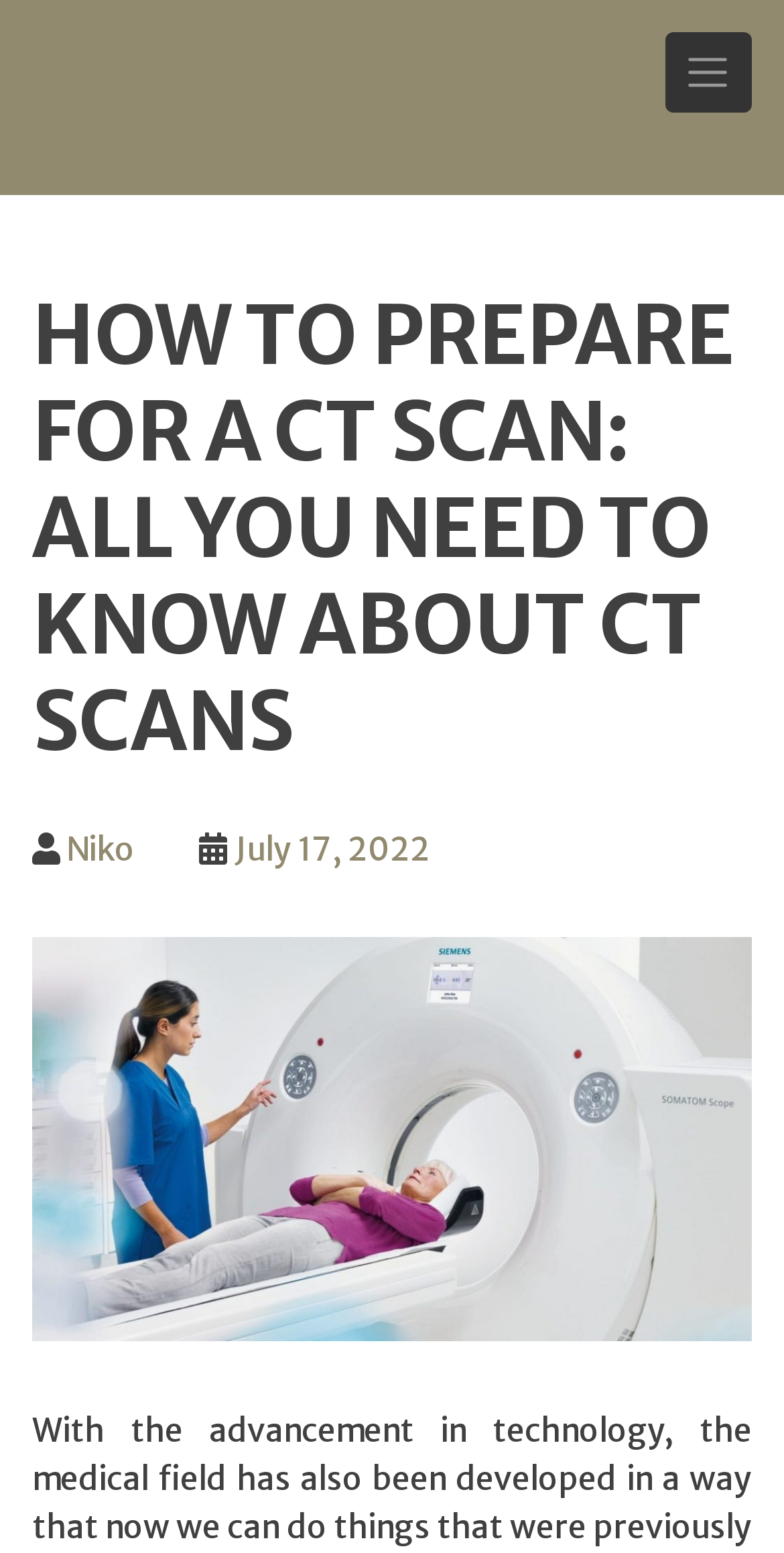When was the article published?
From the details in the image, provide a complete and detailed answer to the question.

The link 'July 17, 2022' is present in the webpage, which is likely to be the publication date of the article.